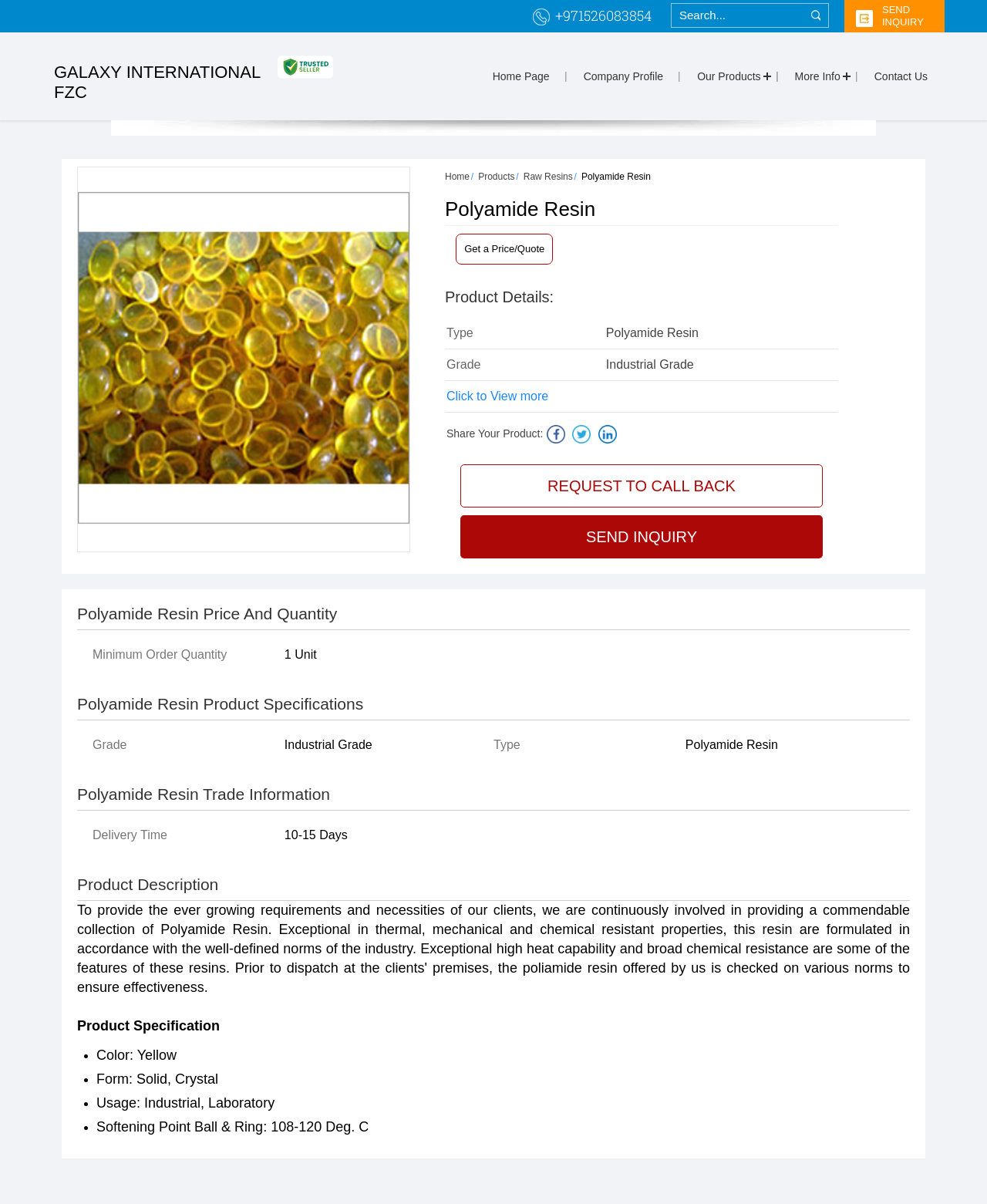What is the phone number of GALAXY INTERNATIONAL FZC?
Answer briefly with a single word or phrase based on the image.

+971526083854